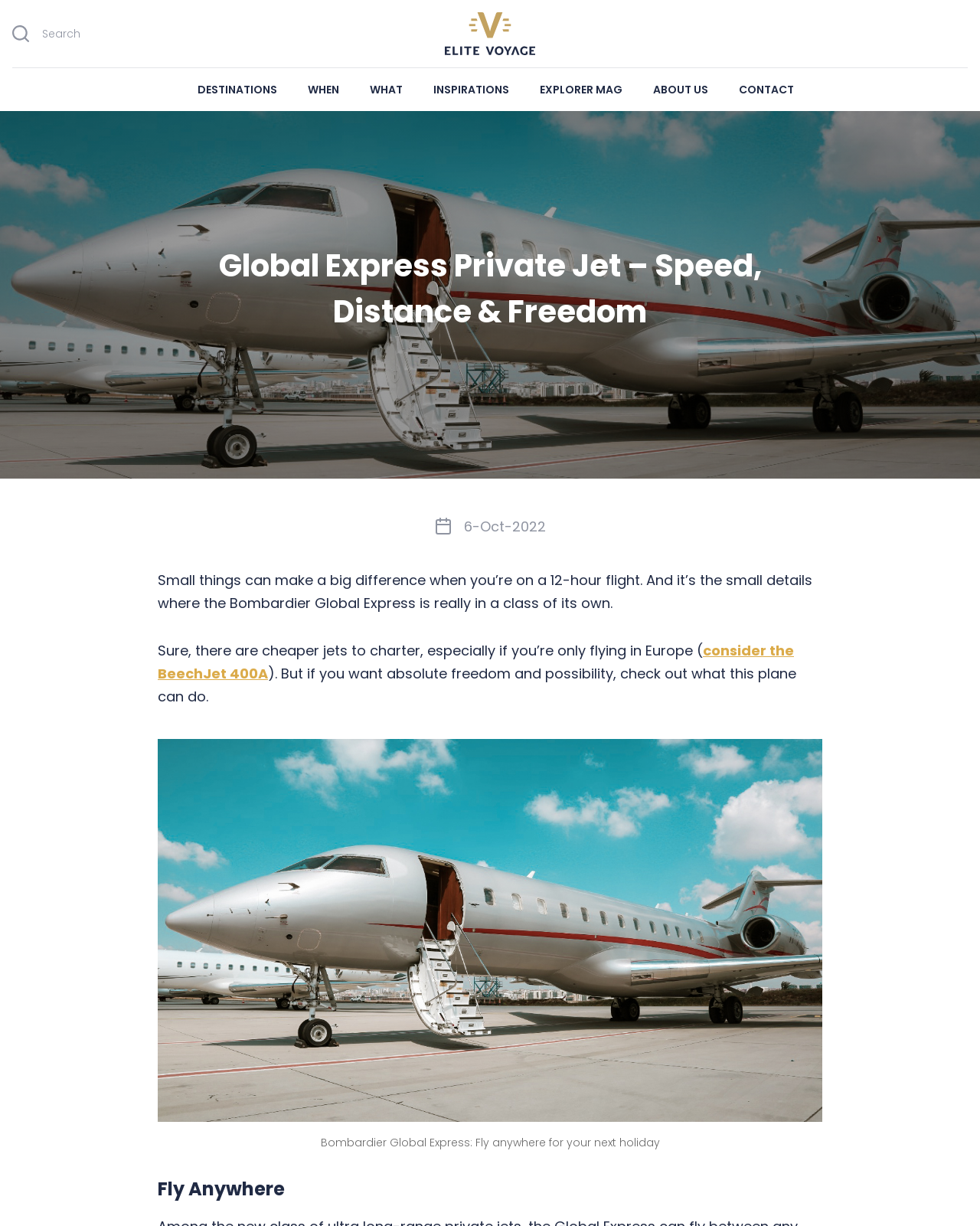Please determine the bounding box coordinates for the element with the description: "Contact".

[0.754, 0.066, 0.81, 0.081]